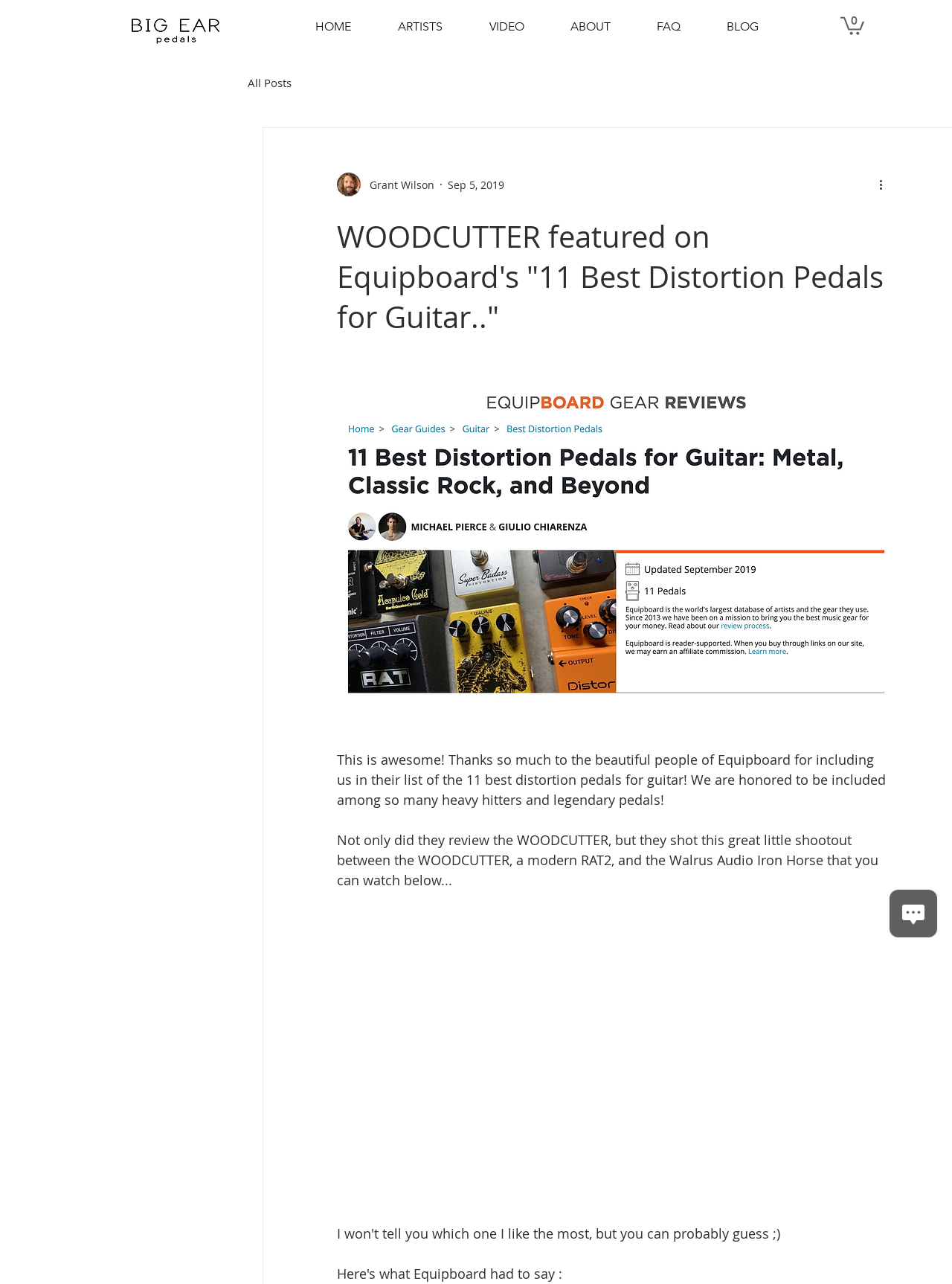Please specify the bounding box coordinates of the clickable region to carry out the following instruction: "Read more about the writer". The coordinates should be four float numbers between 0 and 1, in the format [left, top, right, bottom].

[0.354, 0.134, 0.456, 0.153]